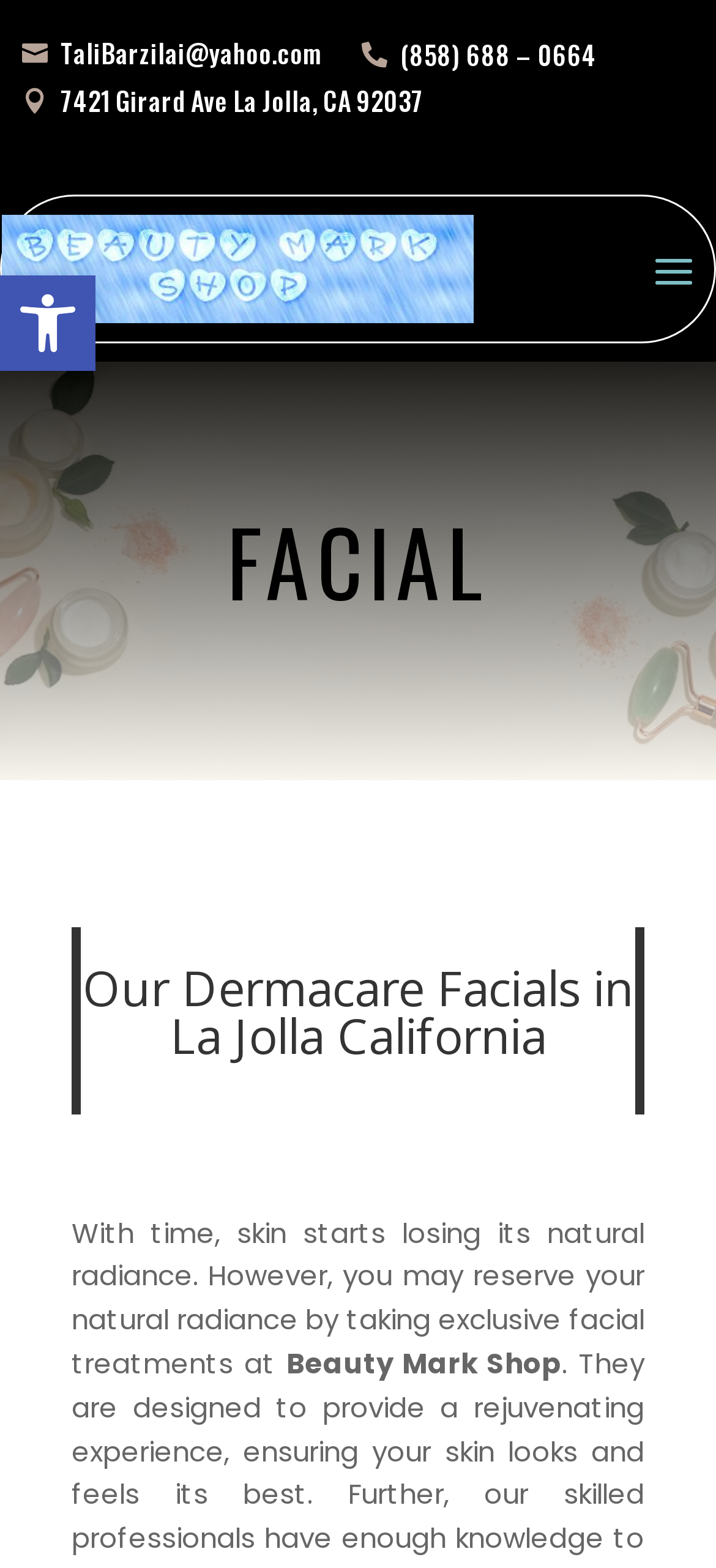What is the purpose of facial treatments at Beauty Mark Shop?
Using the visual information, reply with a single word or short phrase.

To reserve natural radiance